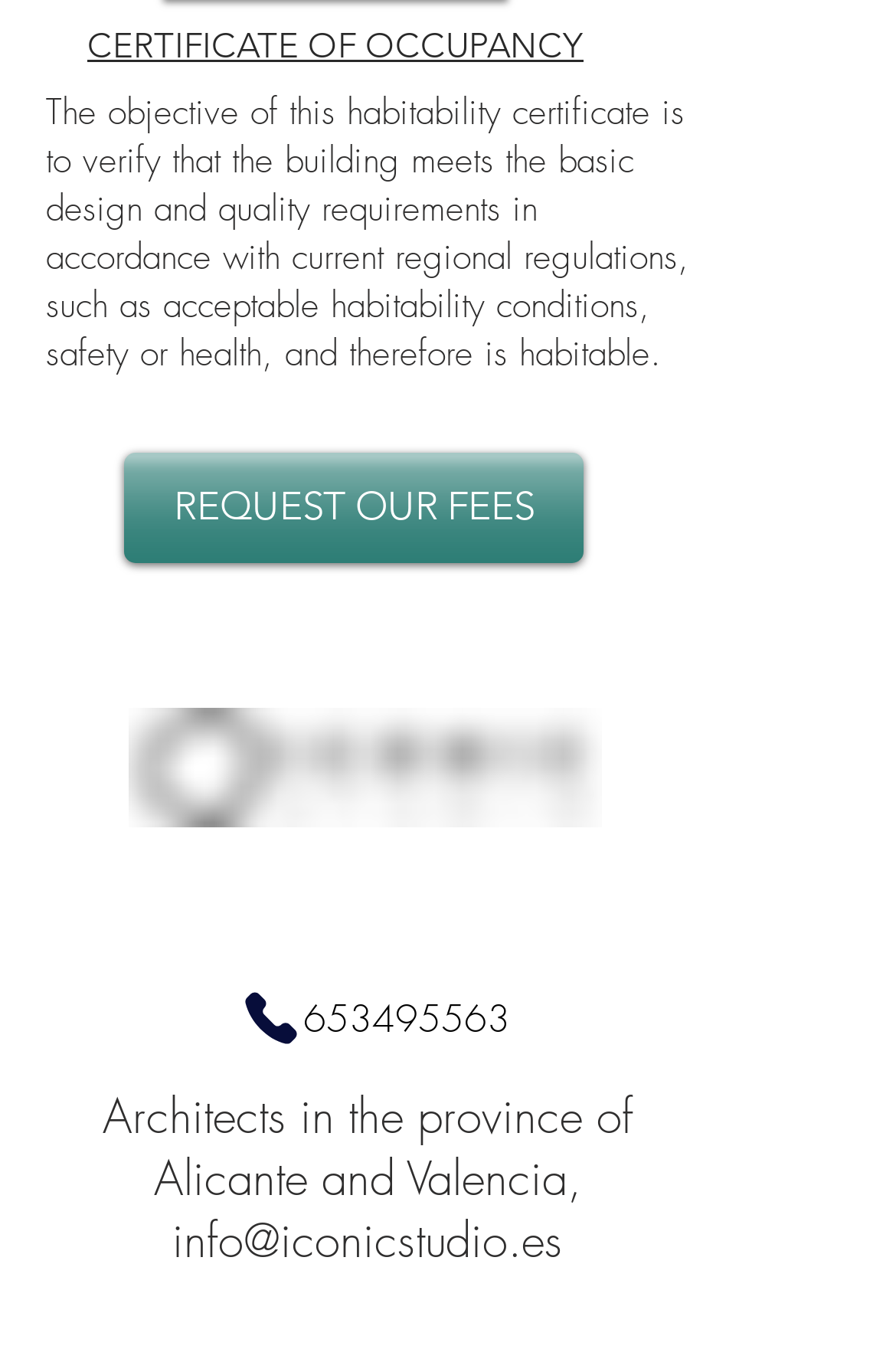What is the purpose of the habitability certificate?
Give a comprehensive and detailed explanation for the question.

The objective of the habitability certificate is to verify that the building meets the basic design and quality requirements in accordance with current regional regulations, such as acceptable habitability conditions, safety or health, and therefore is habitable.